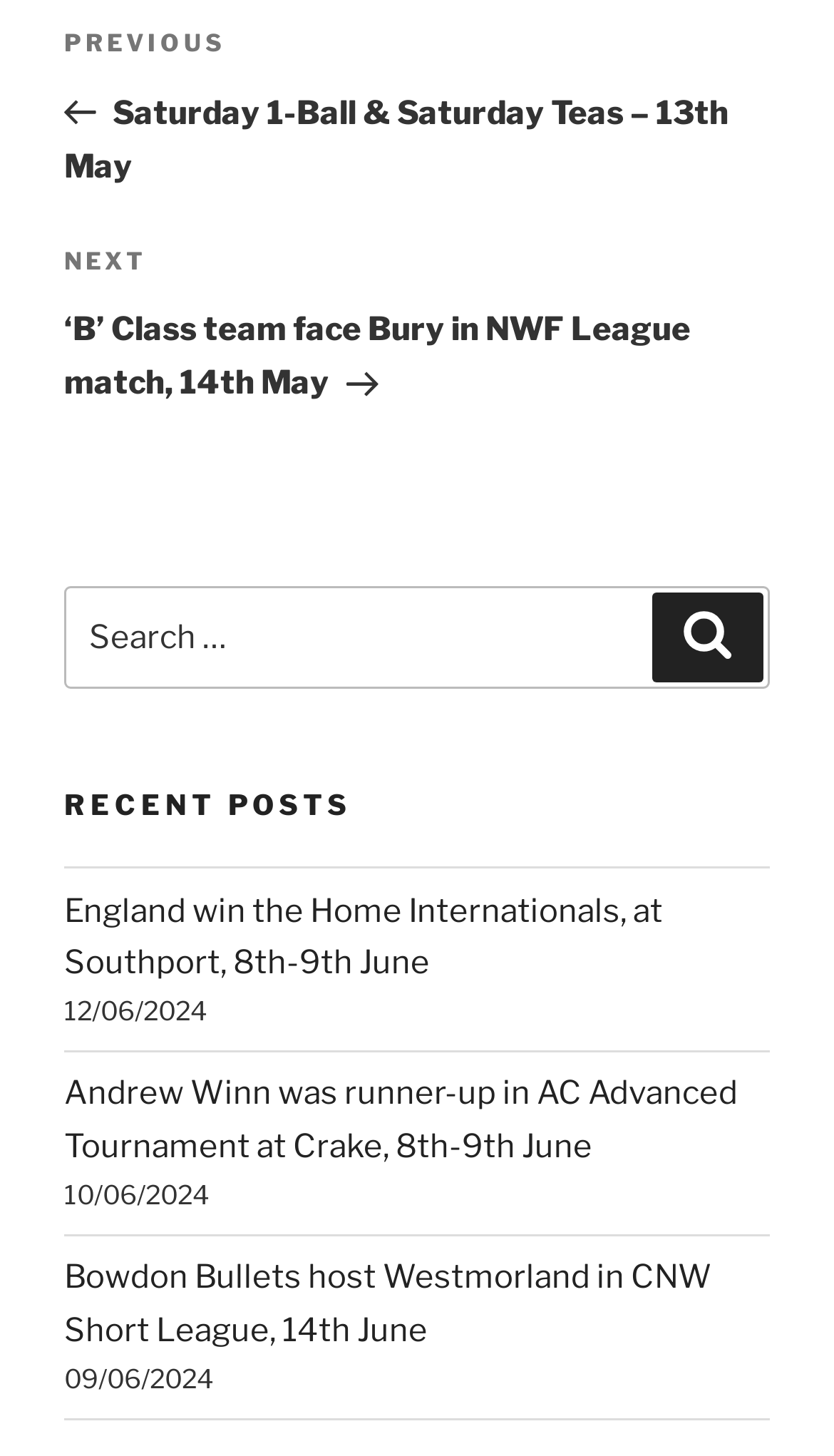Given the description Search, predict the bounding box coordinates of the UI element. Ensure the coordinates are in the format (top-left x, top-left y, bottom-right x, bottom-right y) and all values are between 0 and 1.

[0.782, 0.408, 0.915, 0.469]